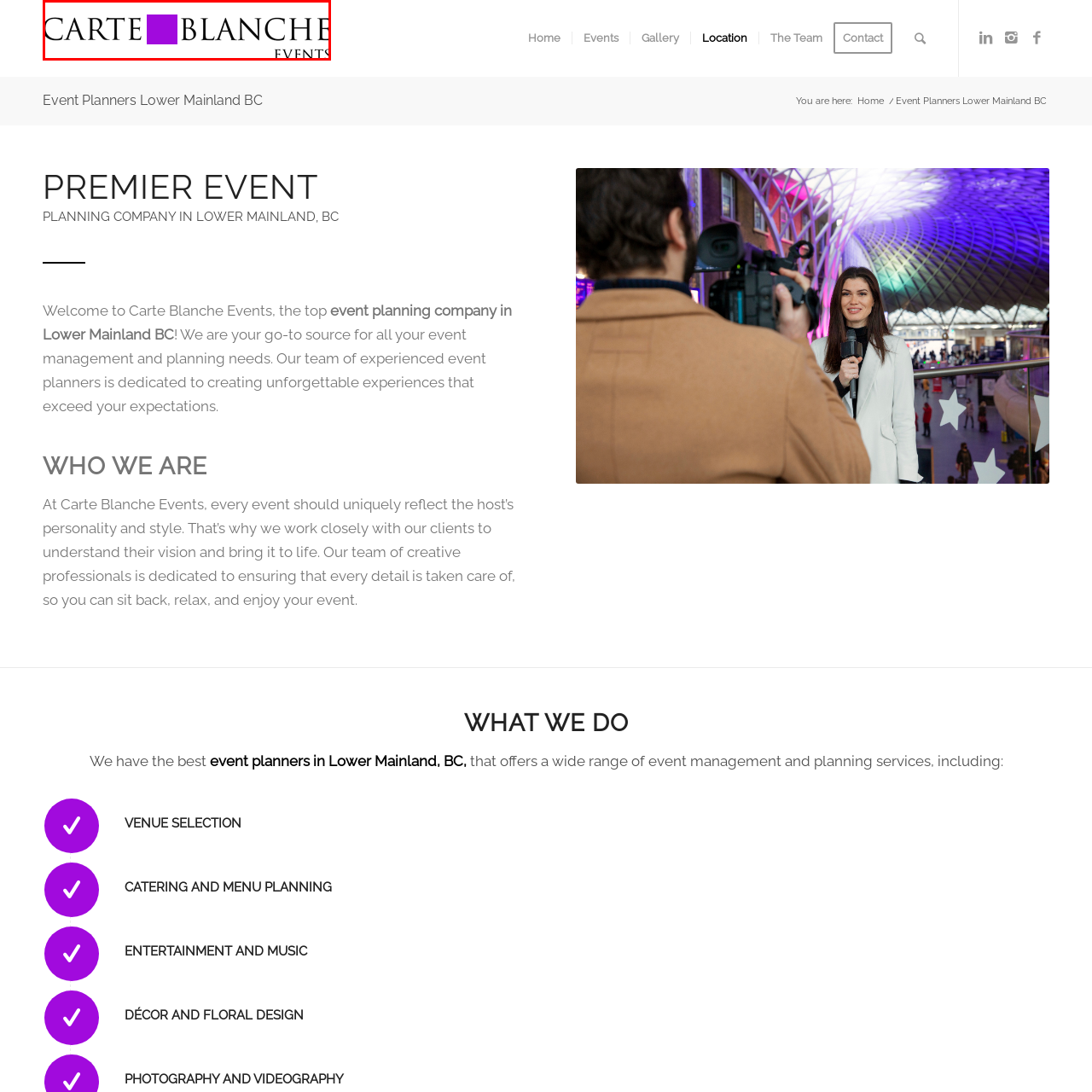Examine the image highlighted by the red boundary, What is the alignment of the word 'EVENTS'? Provide your answer in a single word or phrase.

Right-aligned